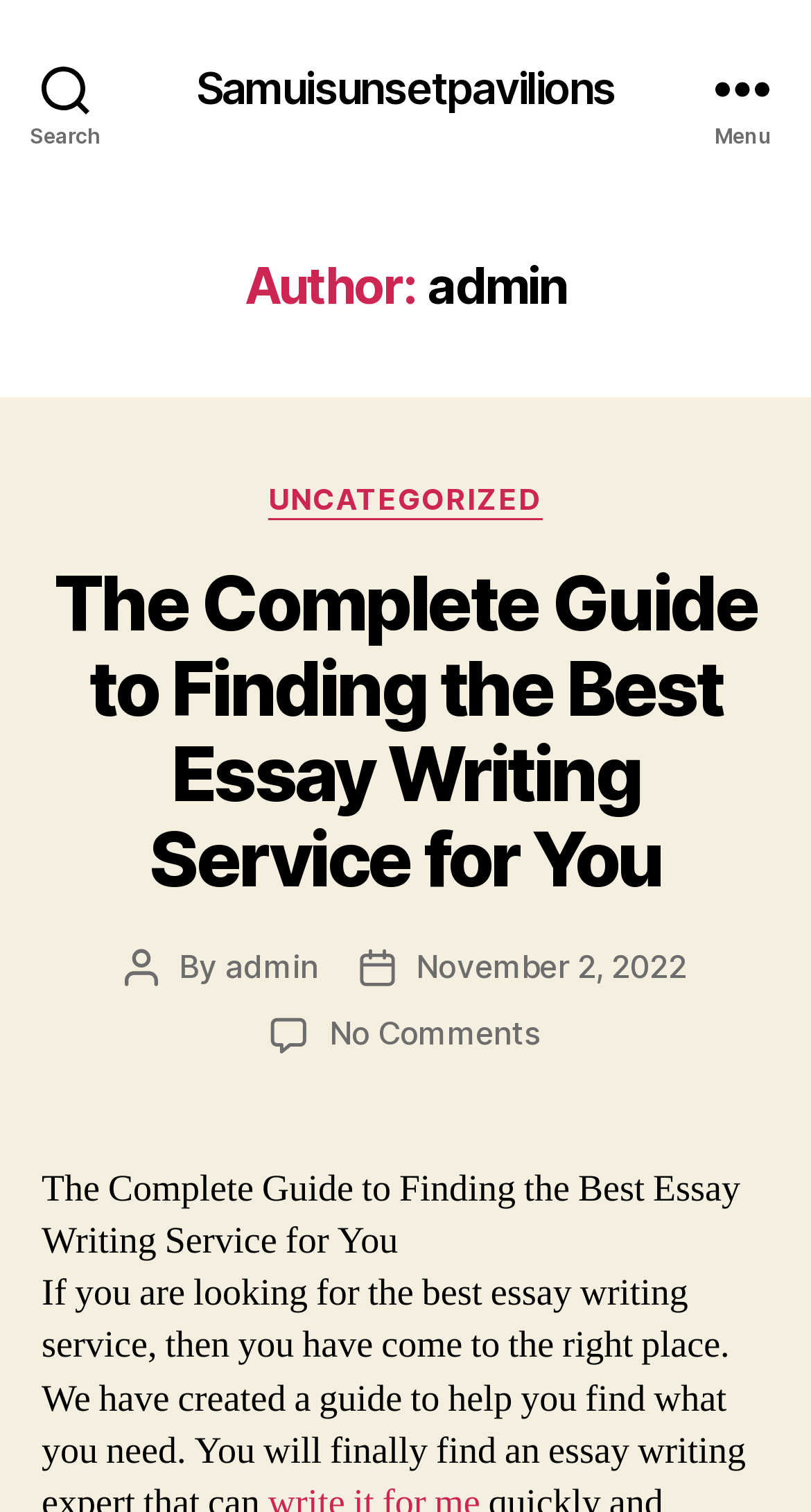Give a one-word or one-phrase response to the question: 
Who is the author of the latest article?

admin